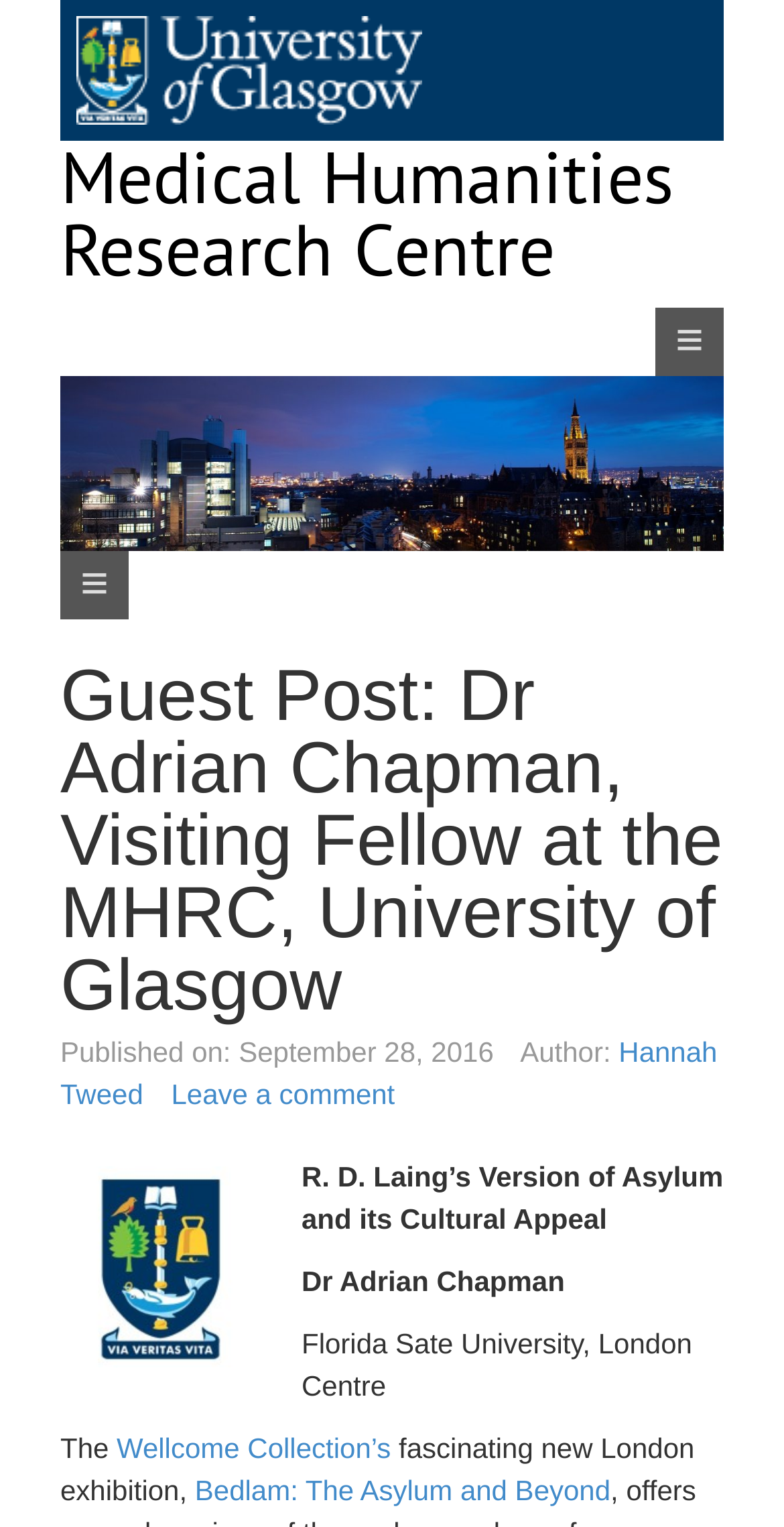Offer a meticulous caption that includes all visible features of the webpage.

The webpage is a blog post titled "Guest Post: Dr Adrian Chapman, Visiting Fellow at the MHRC, University of Glasgow" on the Medical Humanities Research Centre website. At the top left, there is a link to the University of Glasgow, accompanied by a small image of the university's logo. Below this, there is a heading that reads "Medical Humanities Research Centre" with a link to the centre's website.

On the left side of the page, there is a navigation menu. The main content of the page is divided into sections. The first section has a heading that reads "Guest Post: Dr Adrian Chapman, Visiting Fellow at the MHRC, University of Glasgow" followed by the publication date, "September 28, 2016", and the author's name, "Hannah Tweed", with a link to her profile. There is also a link to leave a comment.

The main article starts with a title, "R. D. Laing’s Version of Asylum and its Cultural Appeal", followed by the author's affiliation, "Florida Sate University, London Centre". The article then describes the Wellcome Collection's new London exhibition, "Bedlam: The Asylum and Beyond", with a link to the exhibition's page.